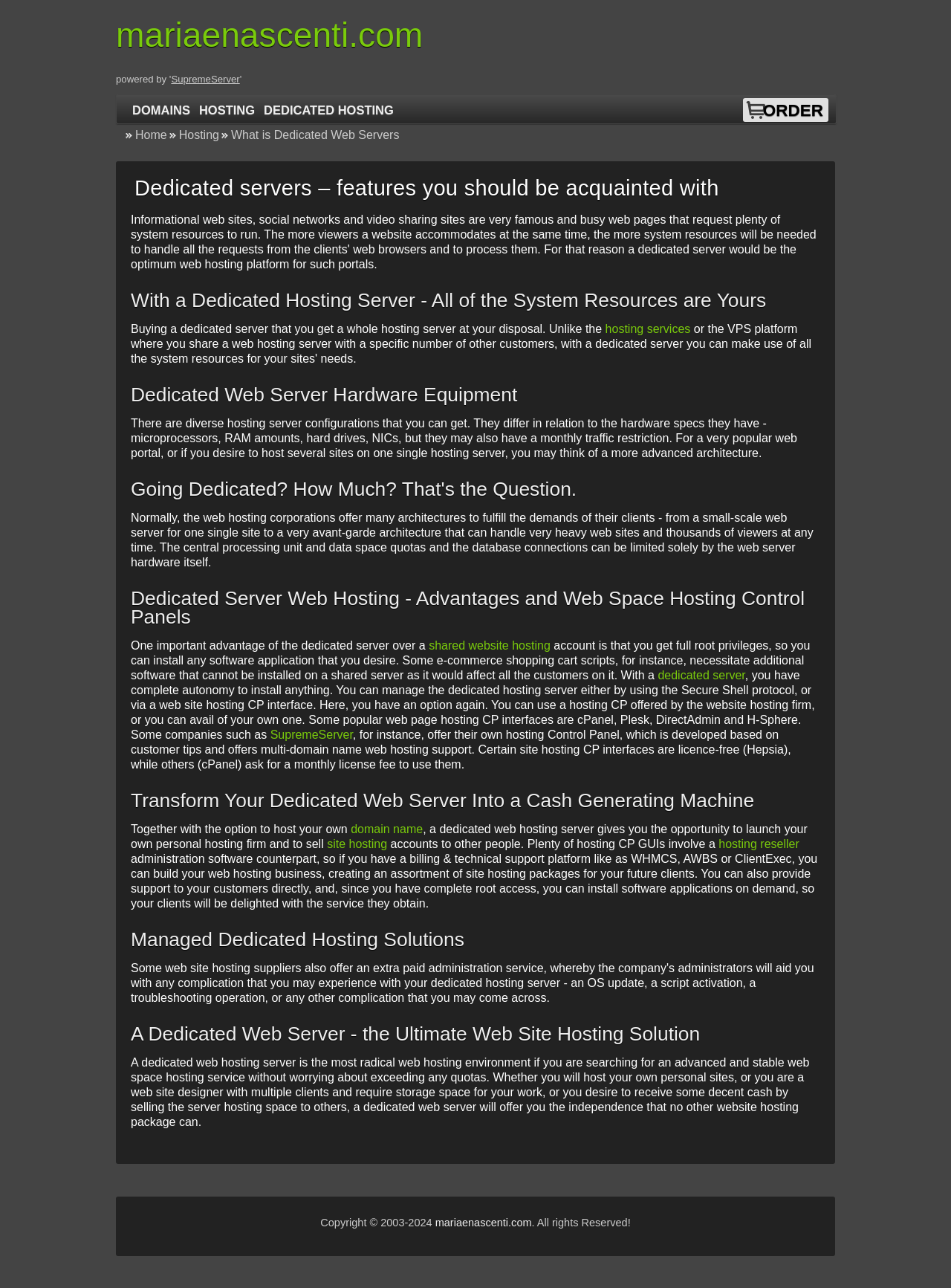What is the advantage of a dedicated server over a shared server? Observe the screenshot and provide a one-word or short phrase answer.

Full root privileges